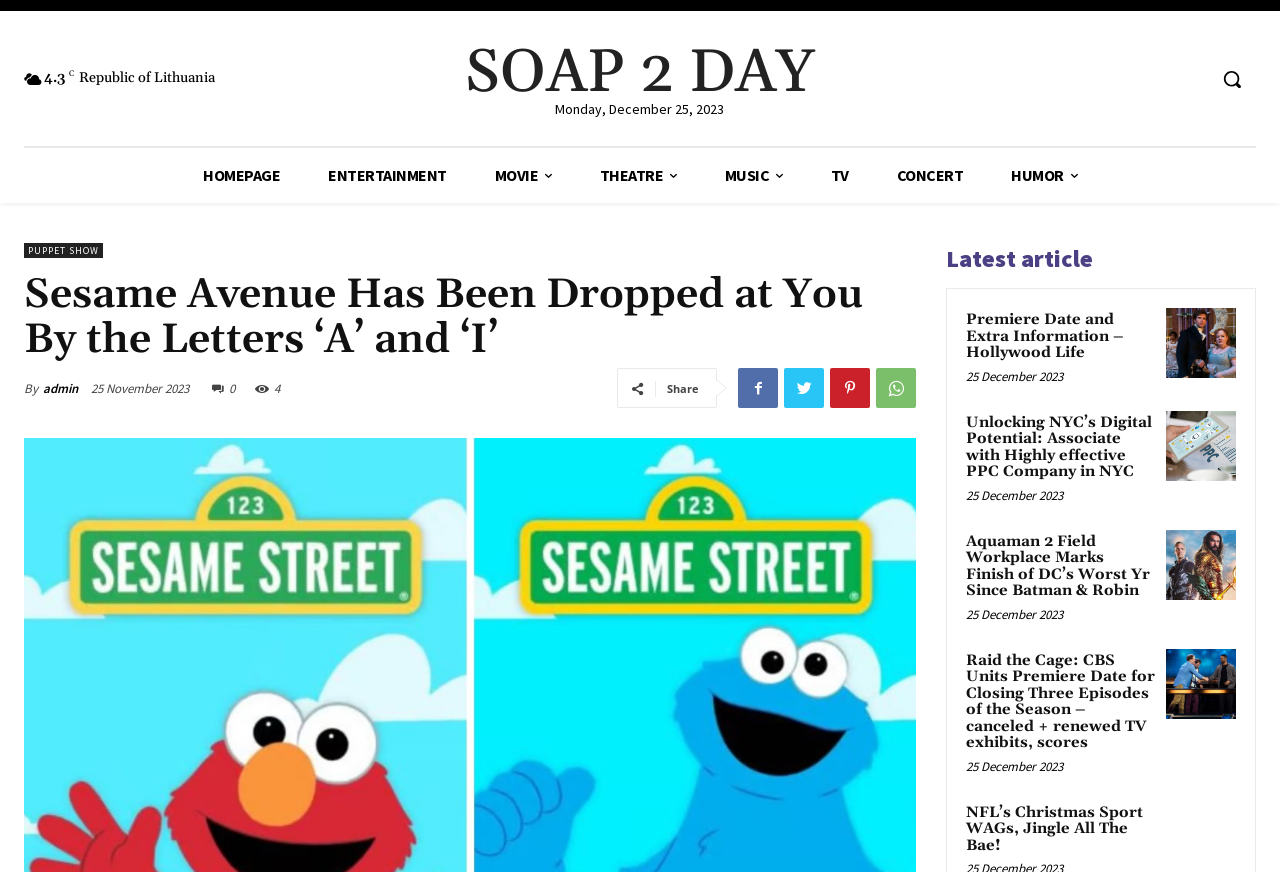Locate the UI element that matches the description Music in the webpage screenshot. Return the bounding box coordinates in the format (top-left x, top-left y, bottom-right x, bottom-right y), with values ranging from 0 to 1.

[0.547, 0.17, 0.63, 0.233]